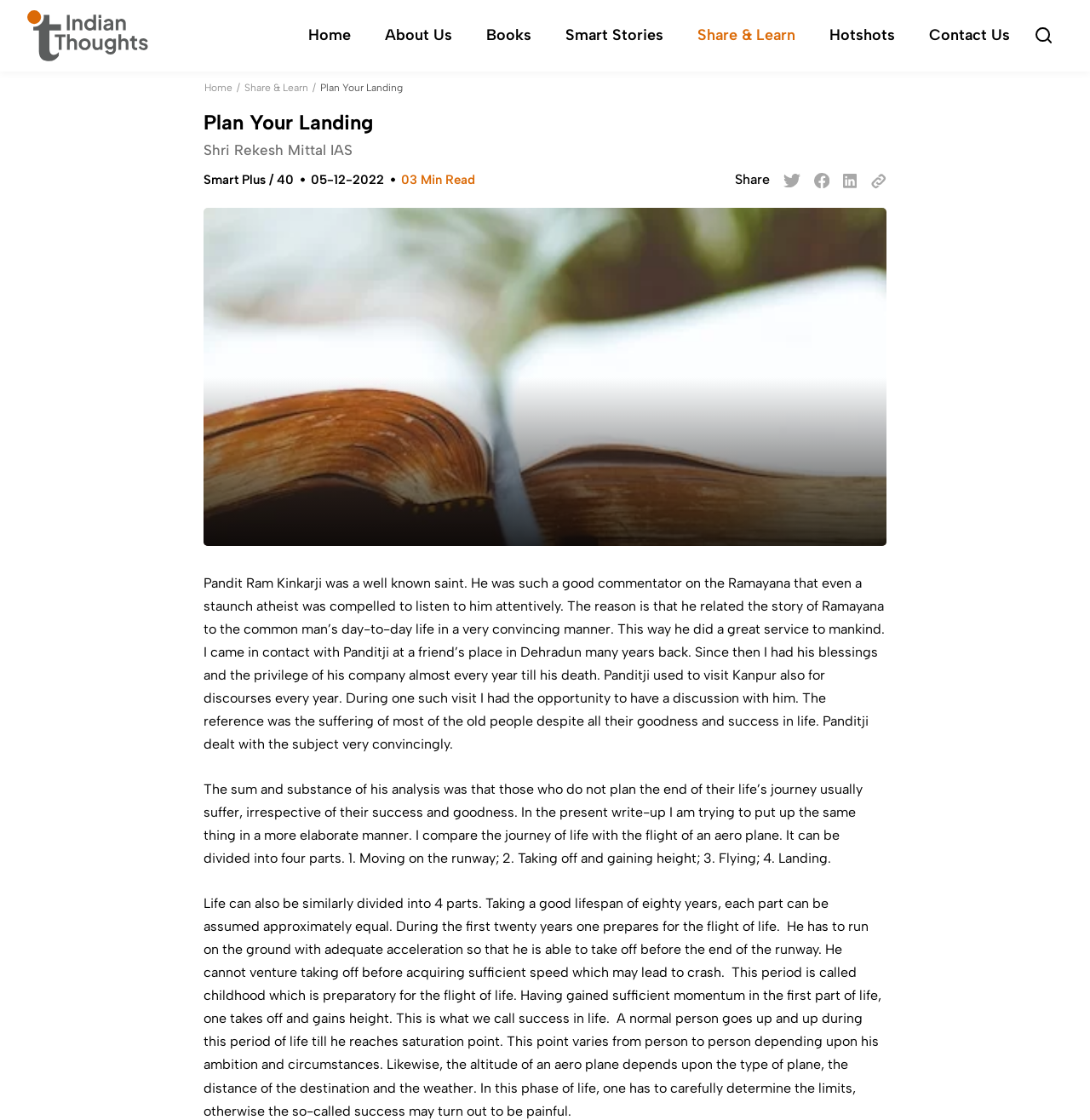Locate the bounding box coordinates of the item that should be clicked to fulfill the instruction: "Click the 'About Us' link".

[0.339, 0.015, 0.429, 0.048]